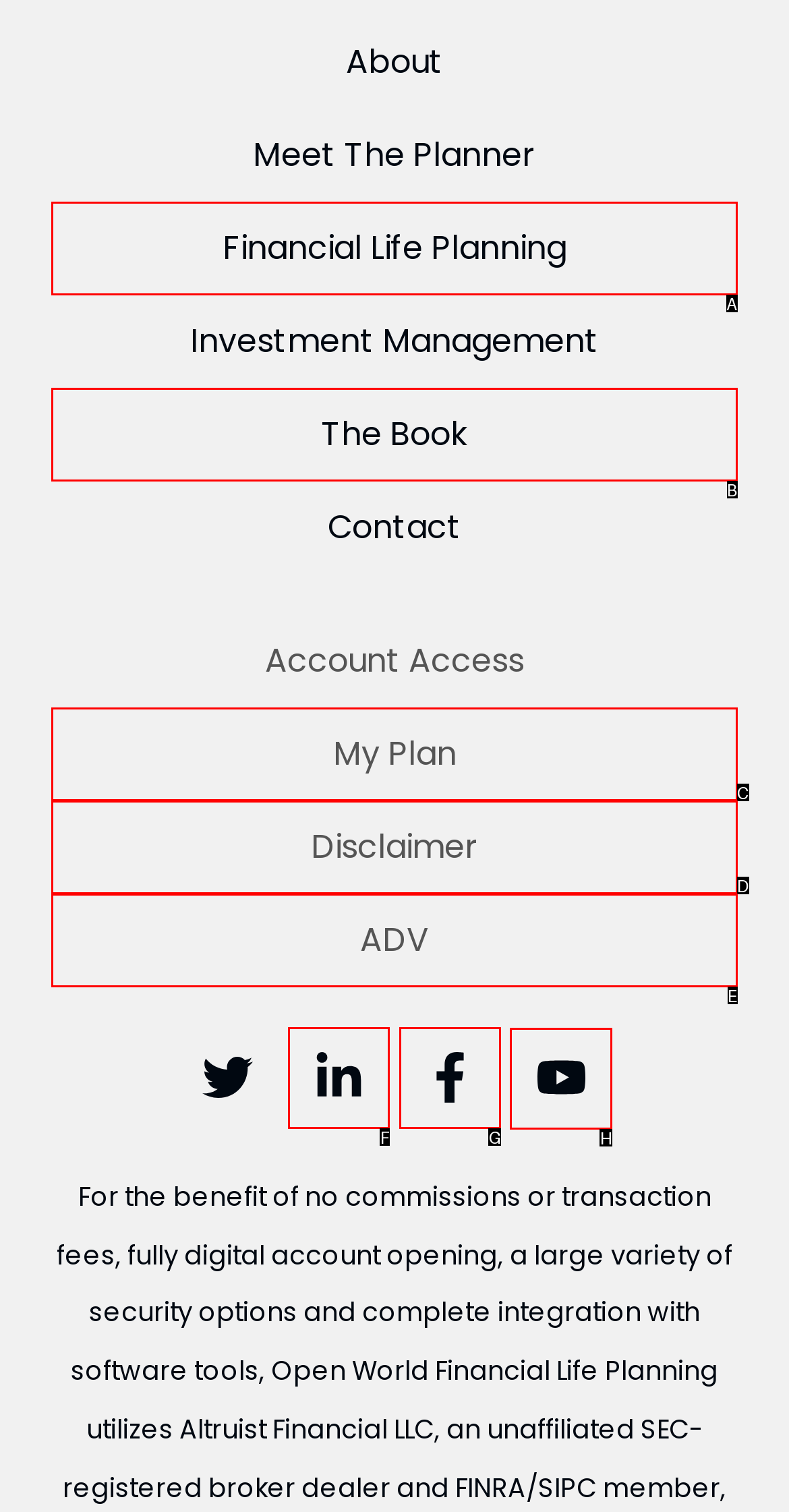Select the correct UI element to complete the task: Watch on Youtube
Please provide the letter of the chosen option.

H